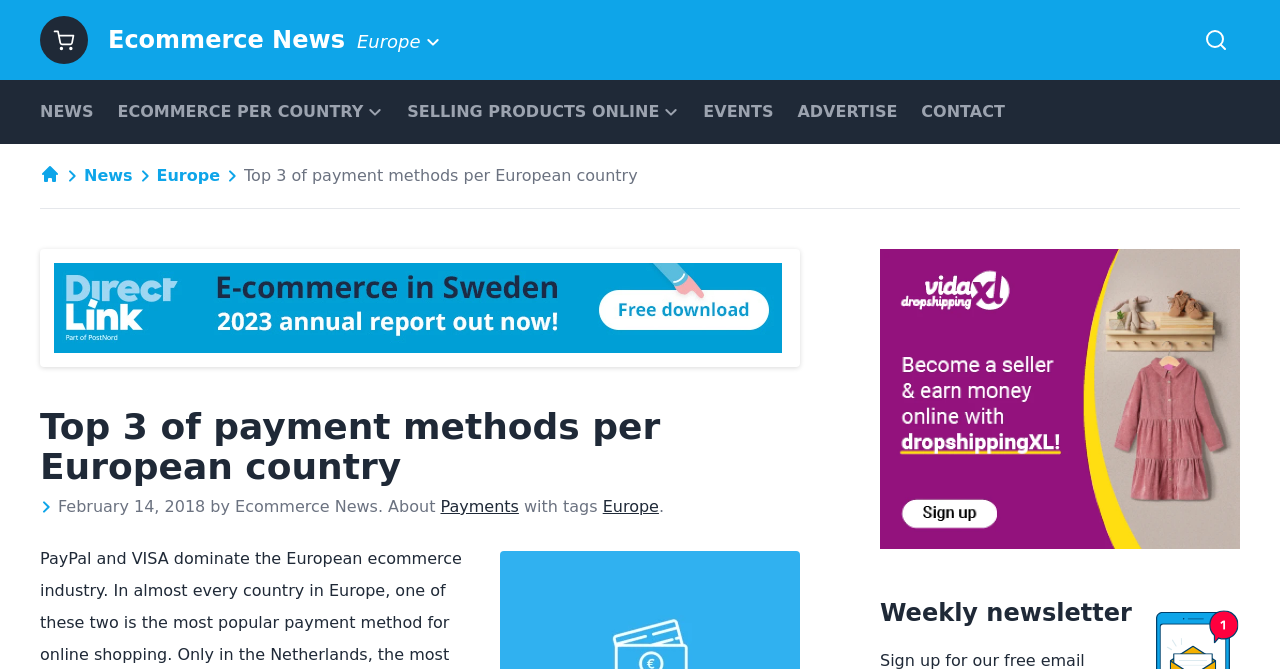Please identify the bounding box coordinates of the element's region that needs to be clicked to fulfill the following instruction: "Read NEWS". The bounding box coordinates should consist of four float numbers between 0 and 1, i.e., [left, top, right, bottom].

[0.022, 0.12, 0.082, 0.215]